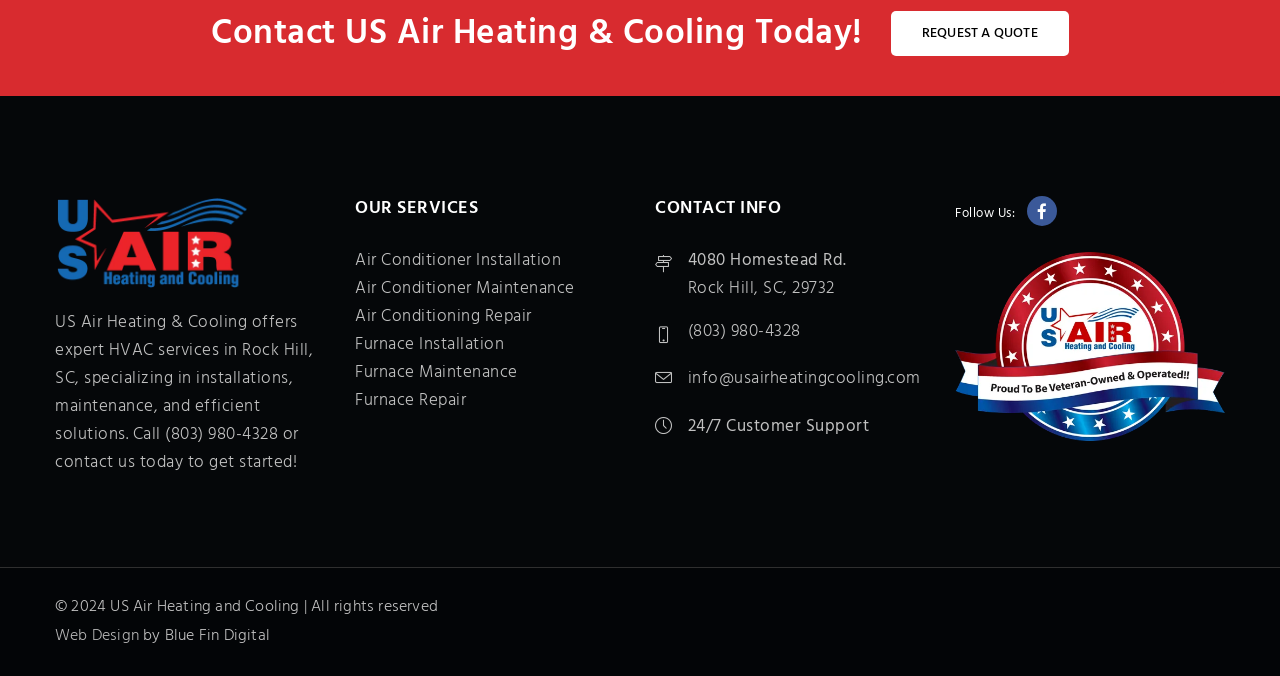Give a one-word or one-phrase response to the question: 
Is US Air Heating & Cooling a veteran-owned business?

Yes